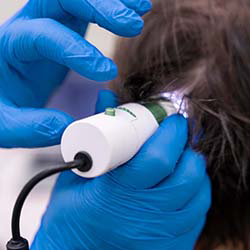What is the handheld device used for? Please answer the question using a single word or phrase based on the image.

Hair treatment